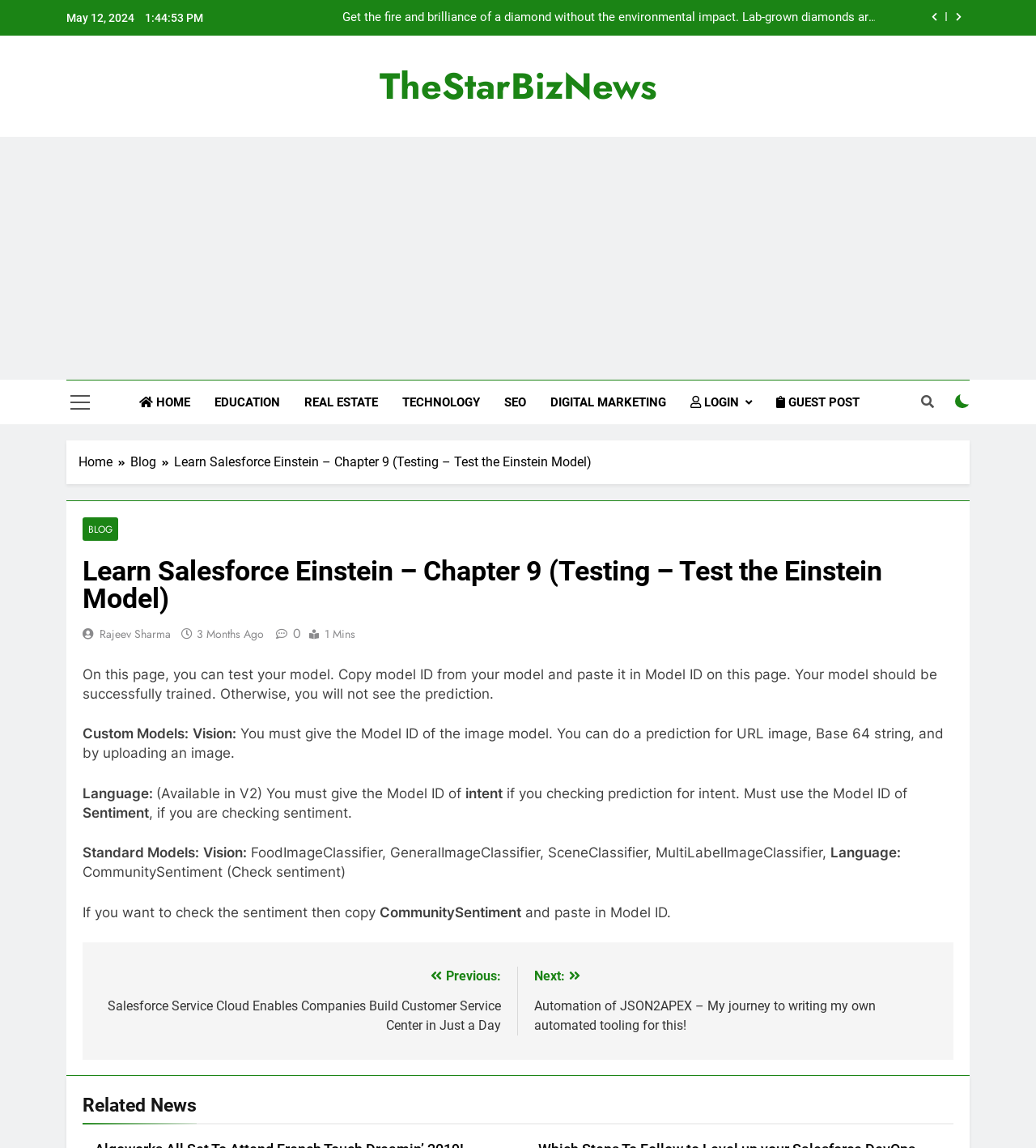Please specify the bounding box coordinates of the element that should be clicked to execute the given instruction: 'Click the guest post button'. Ensure the coordinates are four float numbers between 0 and 1, expressed as [left, top, right, bottom].

[0.738, 0.331, 0.842, 0.37]